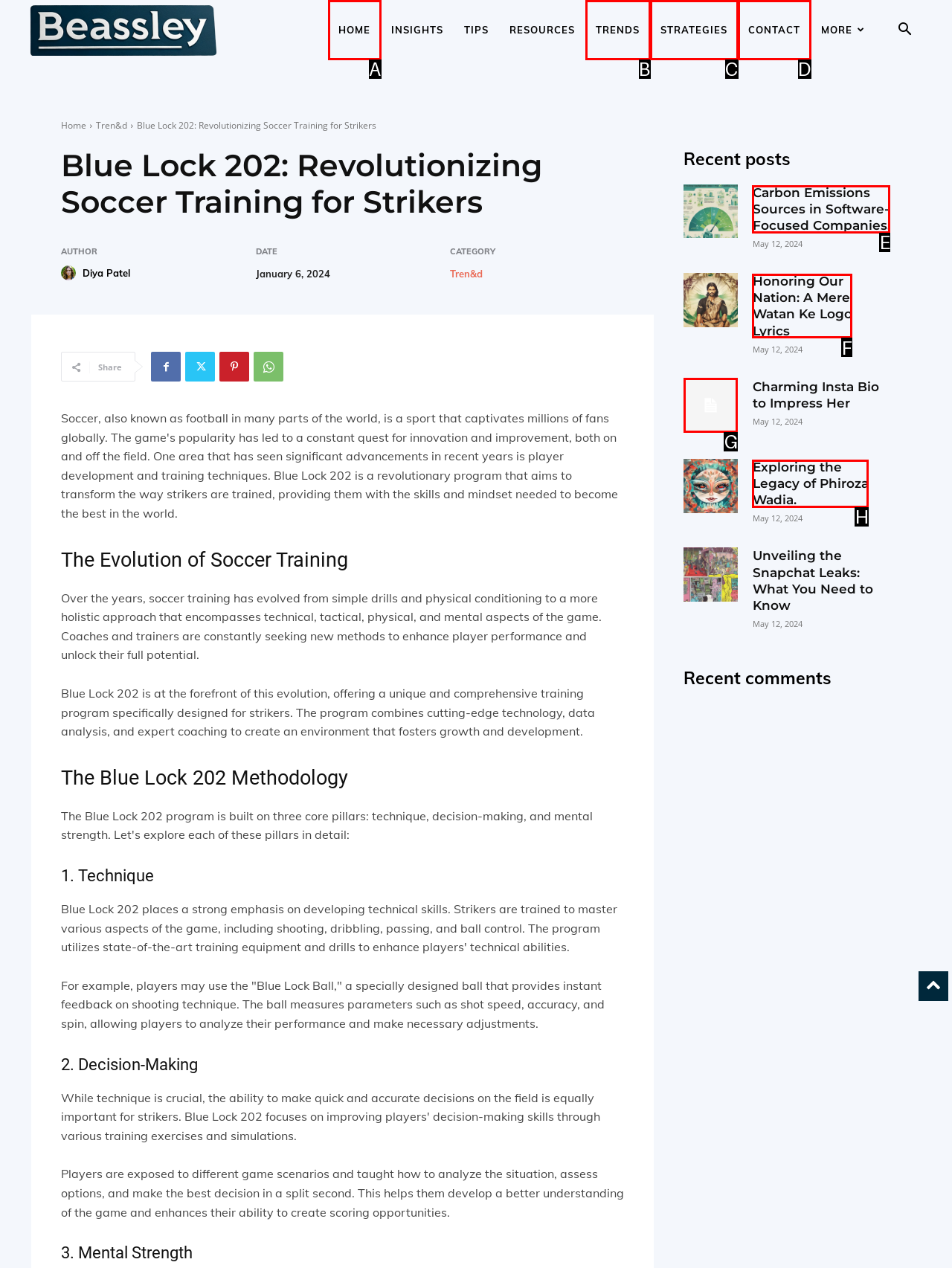From the options shown in the screenshot, tell me which lettered element I need to click to complete the task: Visit the 'HOME' page.

A